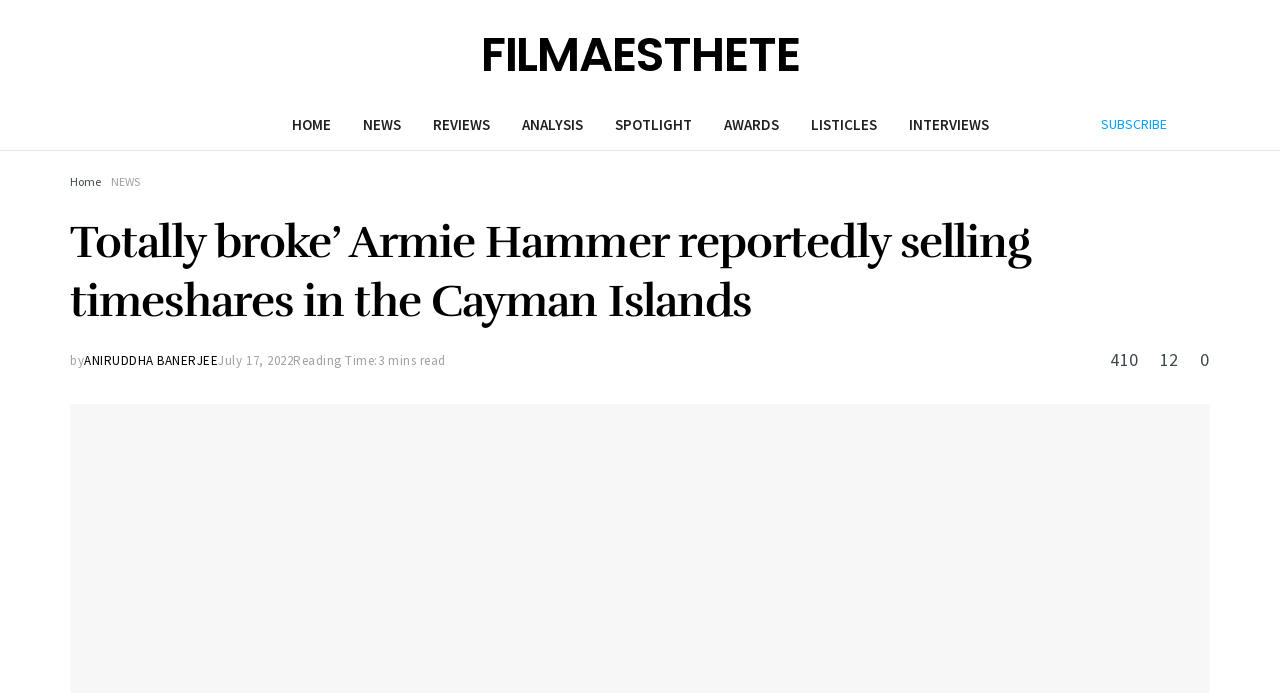Based on the provided description, "Home", find the bounding box of the corresponding UI element in the screenshot.

[0.055, 0.251, 0.079, 0.273]